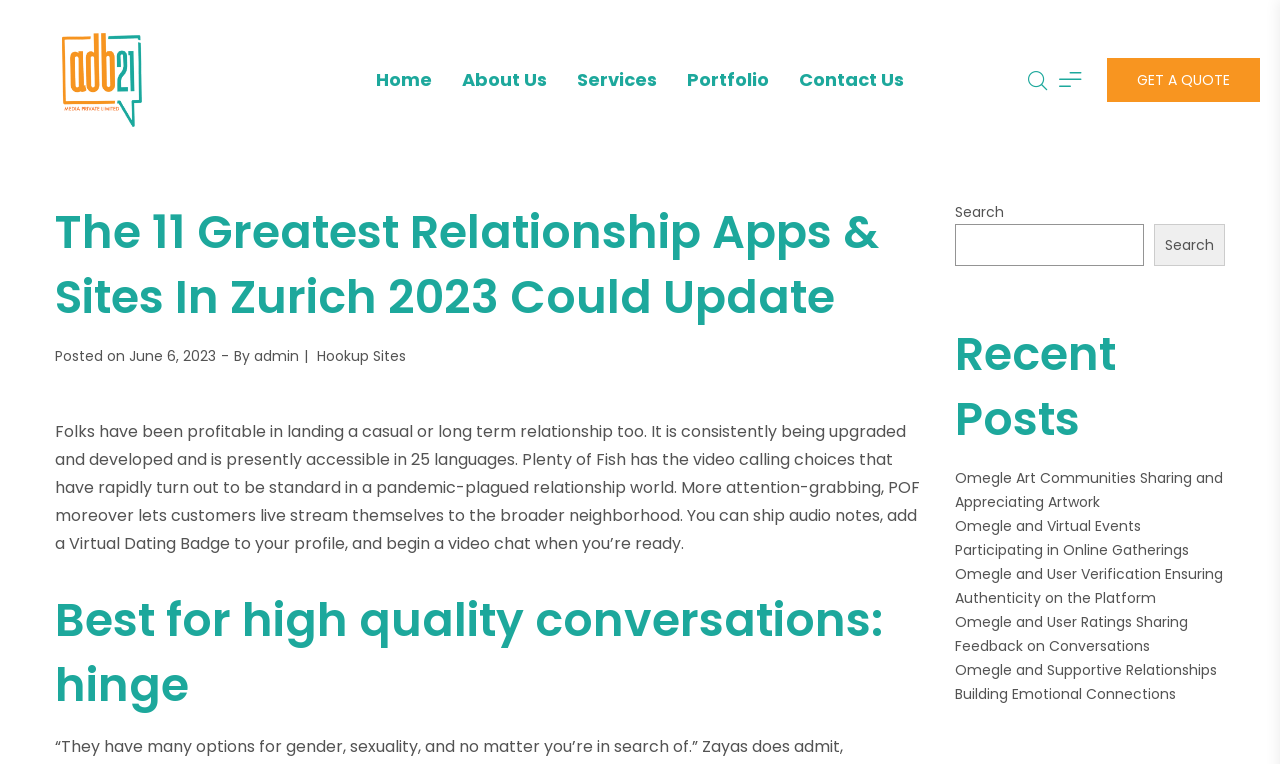Given the webpage screenshot, identify the bounding box of the UI element that matches this description: "flashy new Dallas Cowboys Stadium".

None